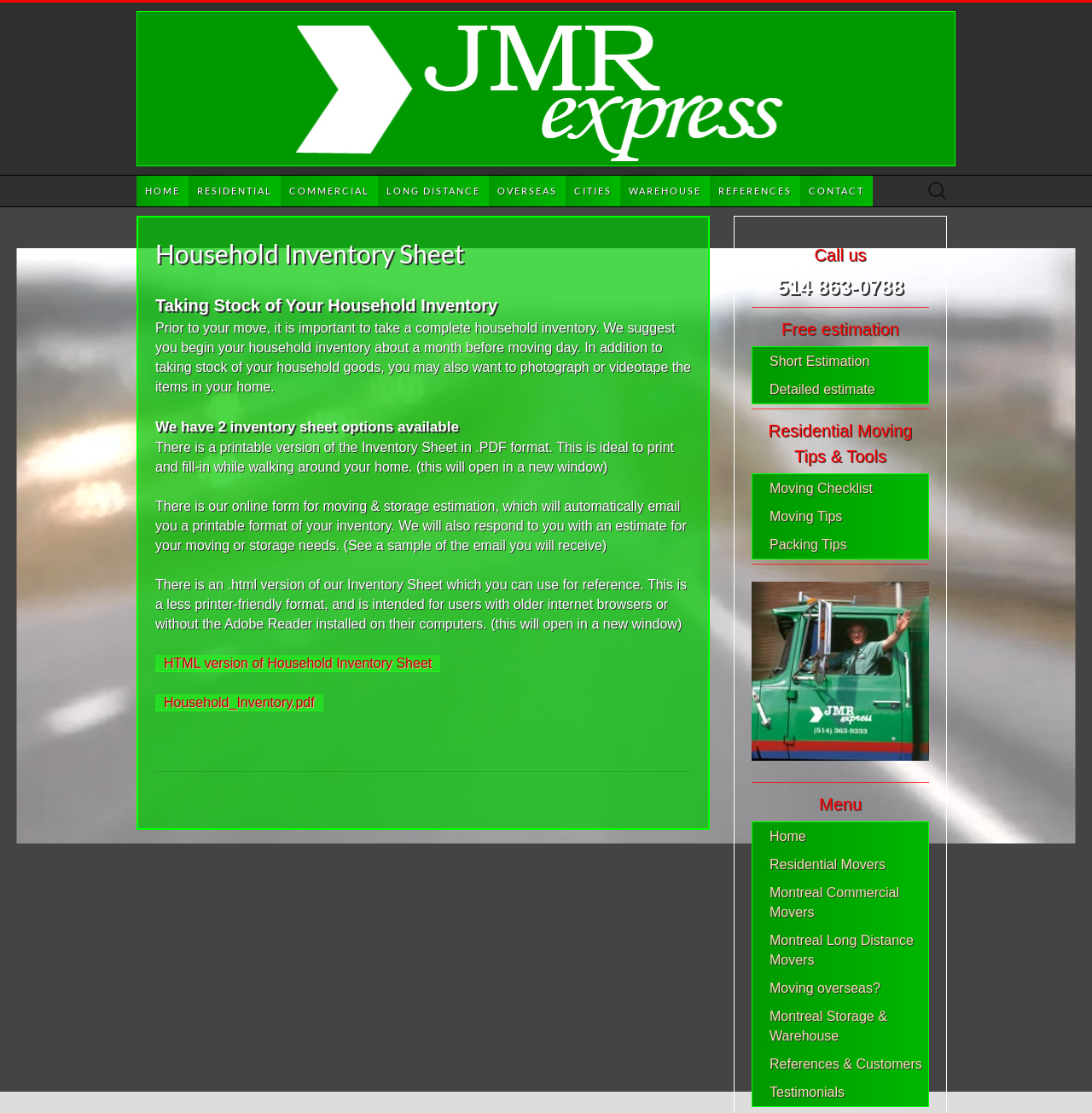Please find the top heading of the webpage and generate its text.

Household Inventory Sheet